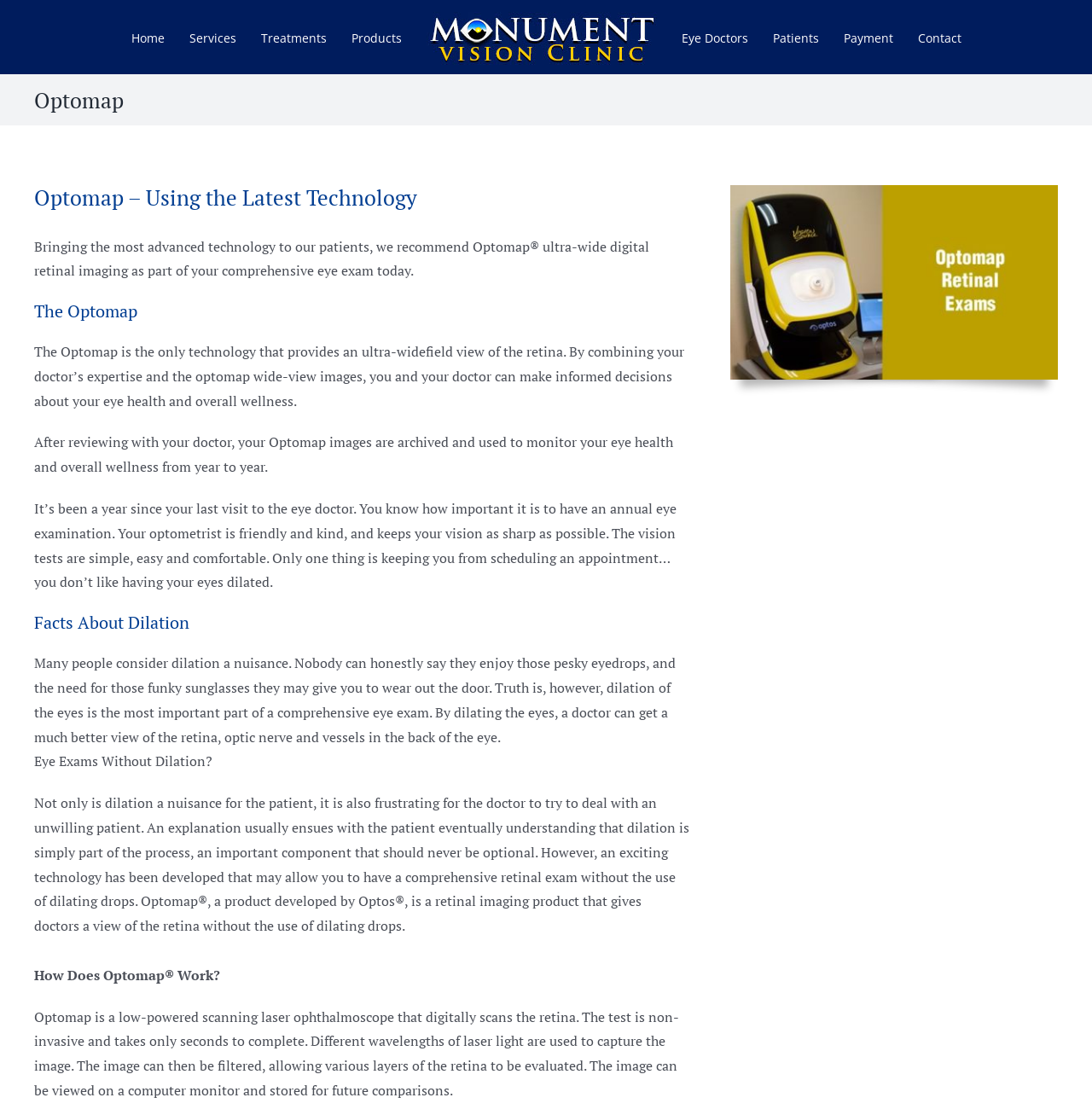Pinpoint the bounding box coordinates of the element that must be clicked to accomplish the following instruction: "Click on the 'Home' link". The coordinates should be in the format of four float numbers between 0 and 1, i.e., [left, top, right, bottom].

None